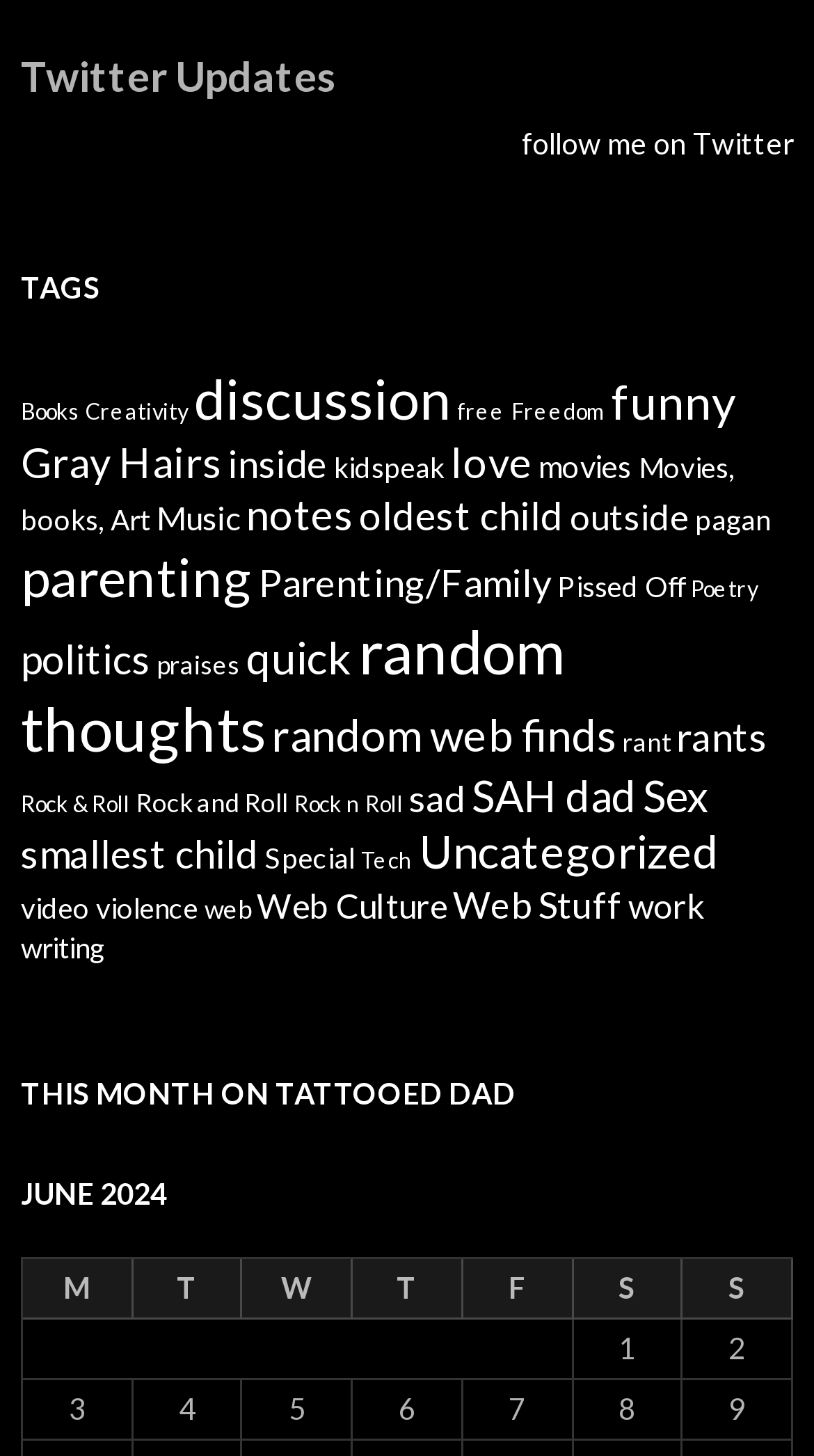Answer the question using only a single word or phrase: 
What is the title of the first heading?

Twitter Updates